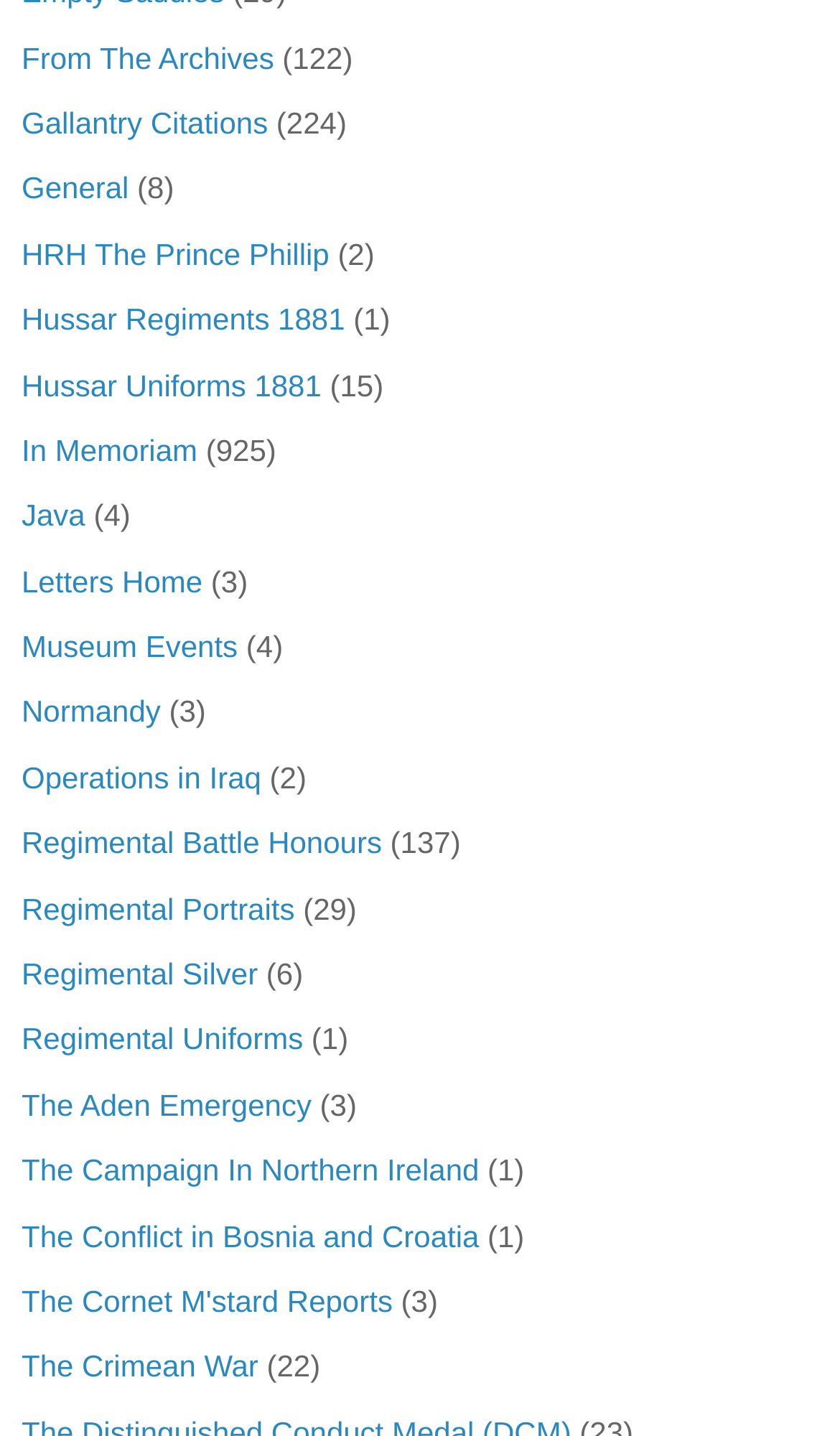Locate the bounding box of the UI element described by: "05/13/201105/17/2011" in the given webpage screenshot.

None